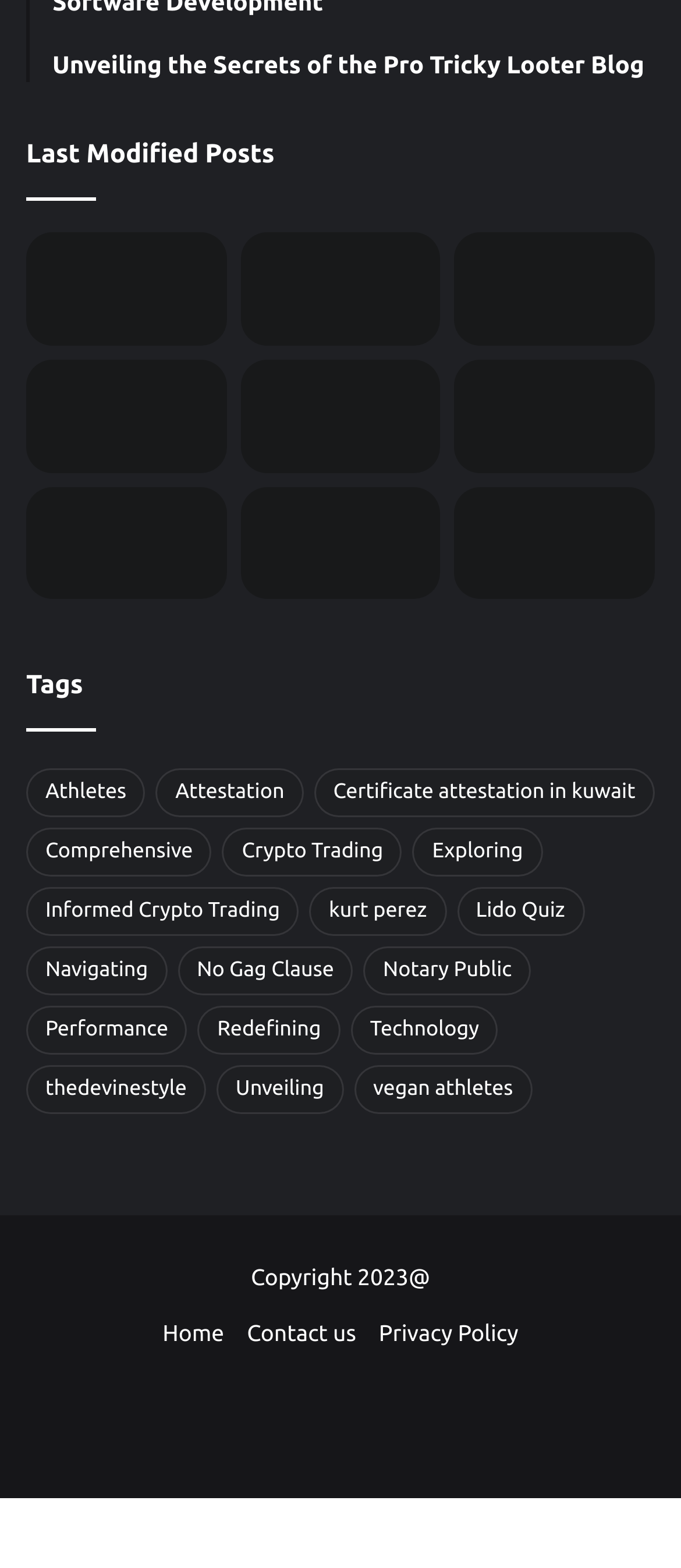Determine the bounding box for the described UI element: "Exploring".

[0.606, 0.528, 0.796, 0.559]